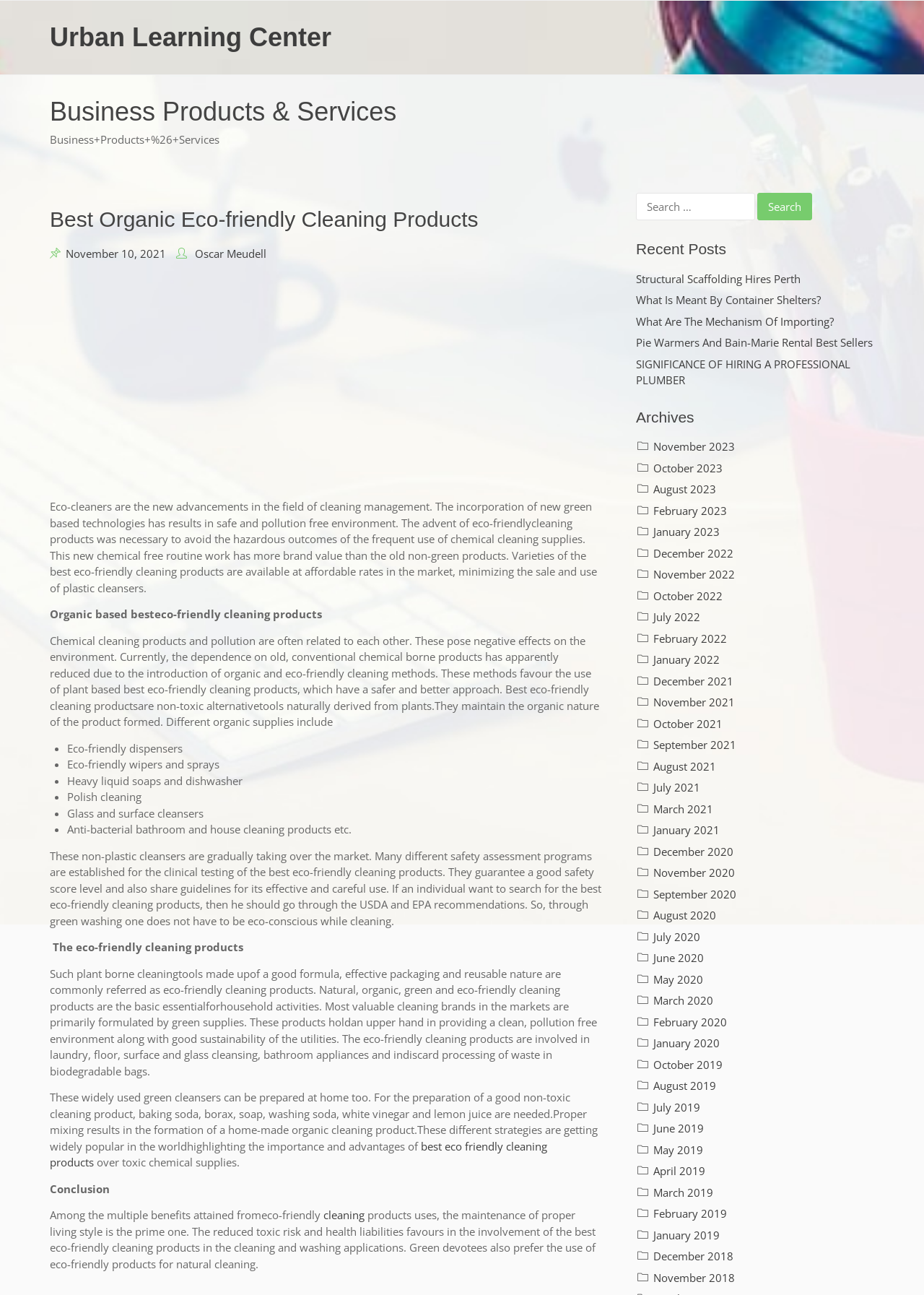Bounding box coordinates are specified in the format (top-left x, top-left y, bottom-right x, bottom-right y). All values are floating point numbers bounded between 0 and 1. Please provide the bounding box coordinate of the region this sentence describes: Best Organic Eco-friendly Cleaning Products

[0.054, 0.16, 0.518, 0.178]